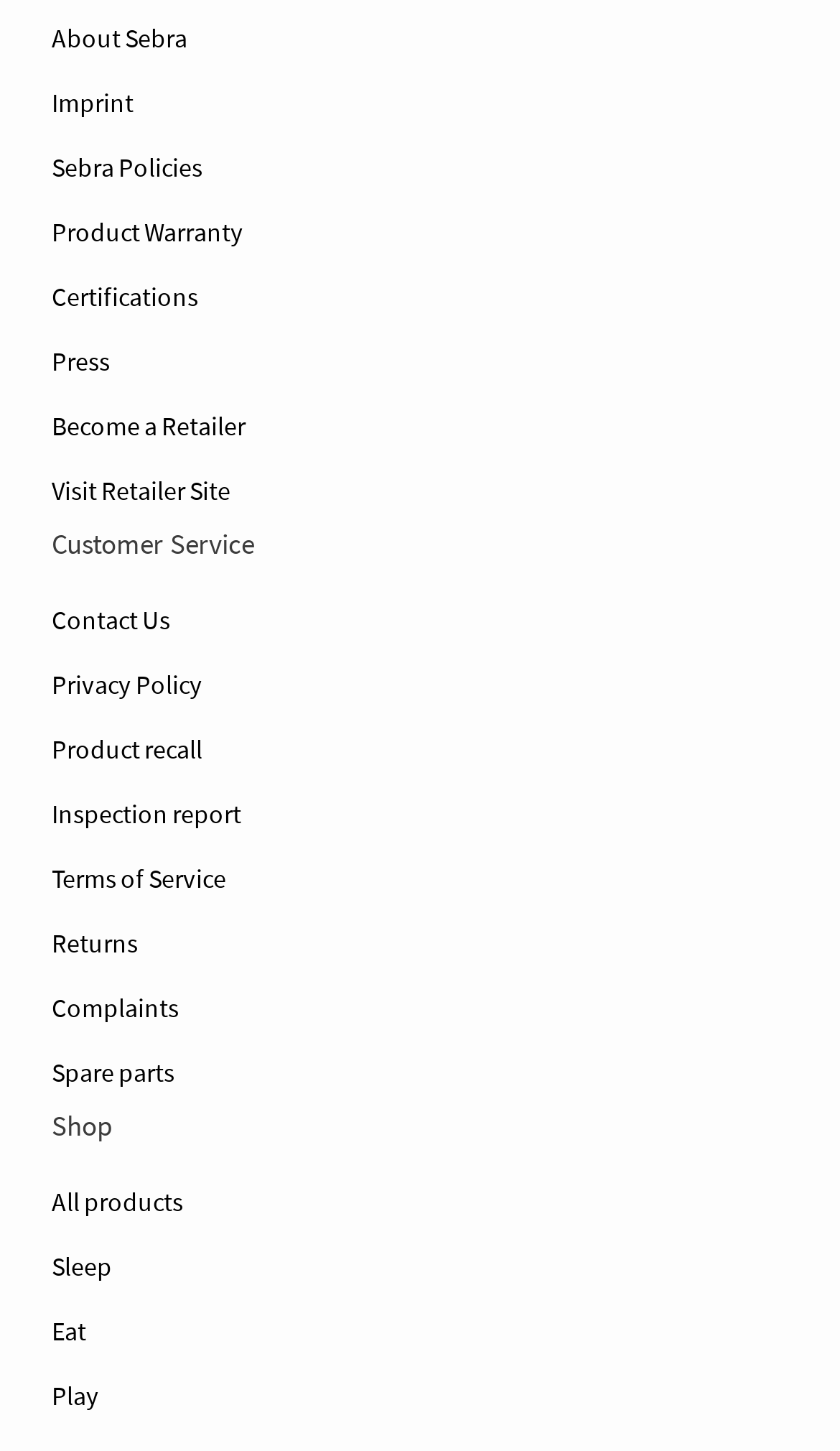Identify the bounding box coordinates for the region of the element that should be clicked to carry out the instruction: "learn about product warranty". The bounding box coordinates should be four float numbers between 0 and 1, i.e., [left, top, right, bottom].

[0.062, 0.138, 0.938, 0.182]